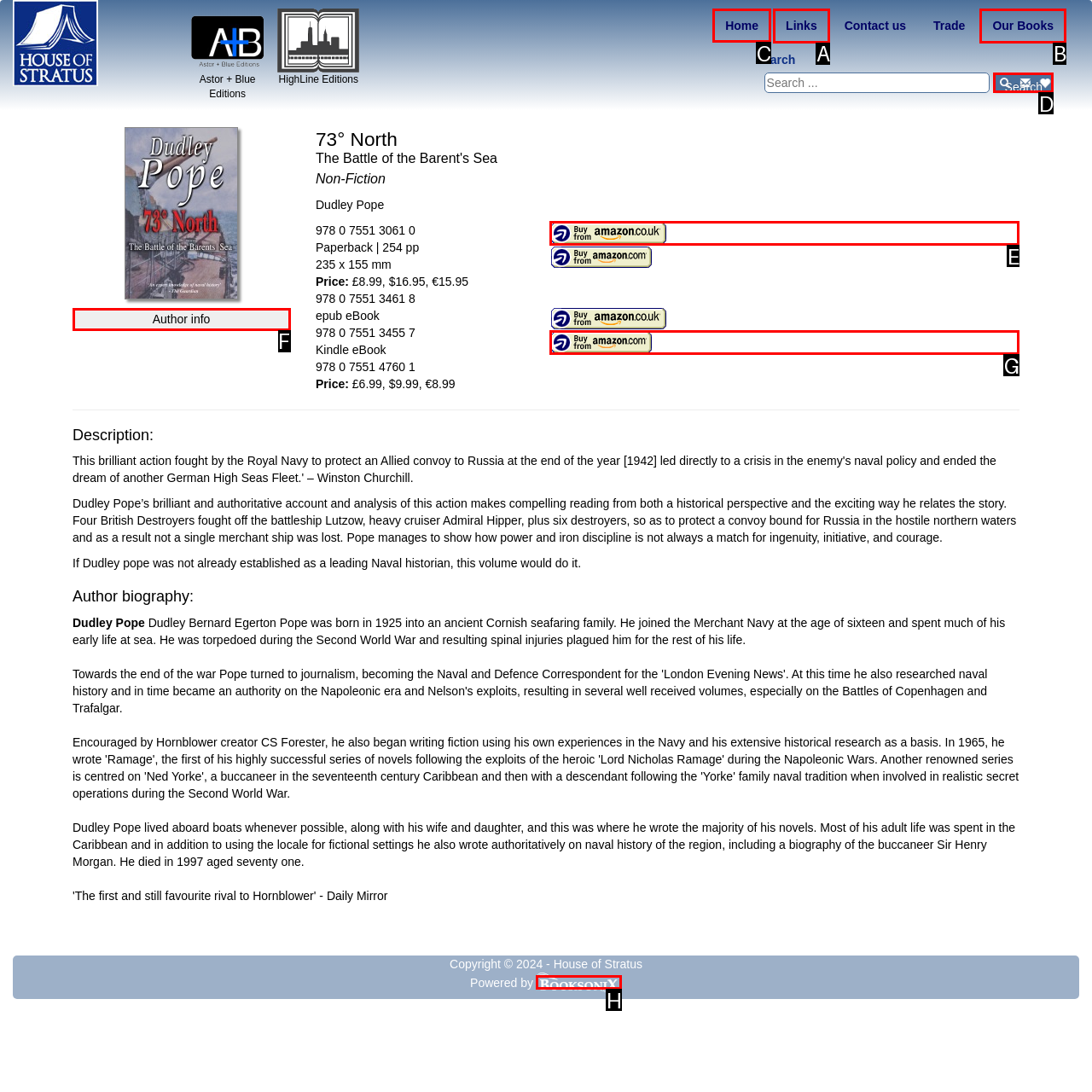Select the option I need to click to accomplish this task: Click the 'Home' link
Provide the letter of the selected choice from the given options.

C